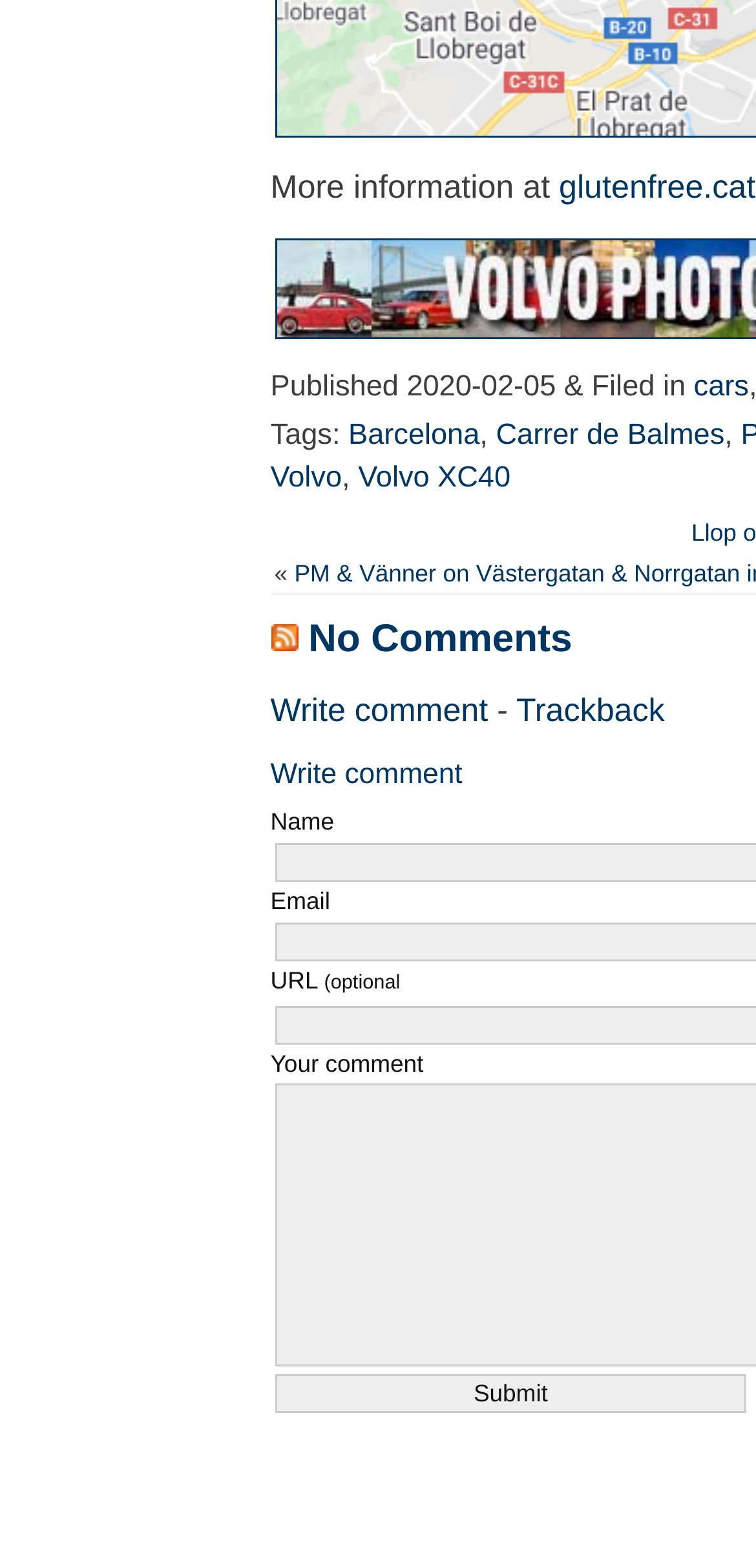Please predict the bounding box coordinates of the element's region where a click is necessary to complete the following instruction: "Visit the glutenfree.cat website". The coordinates should be represented by four float numbers between 0 and 1, i.e., [left, top, right, bottom].

[0.739, 0.108, 0.999, 0.131]